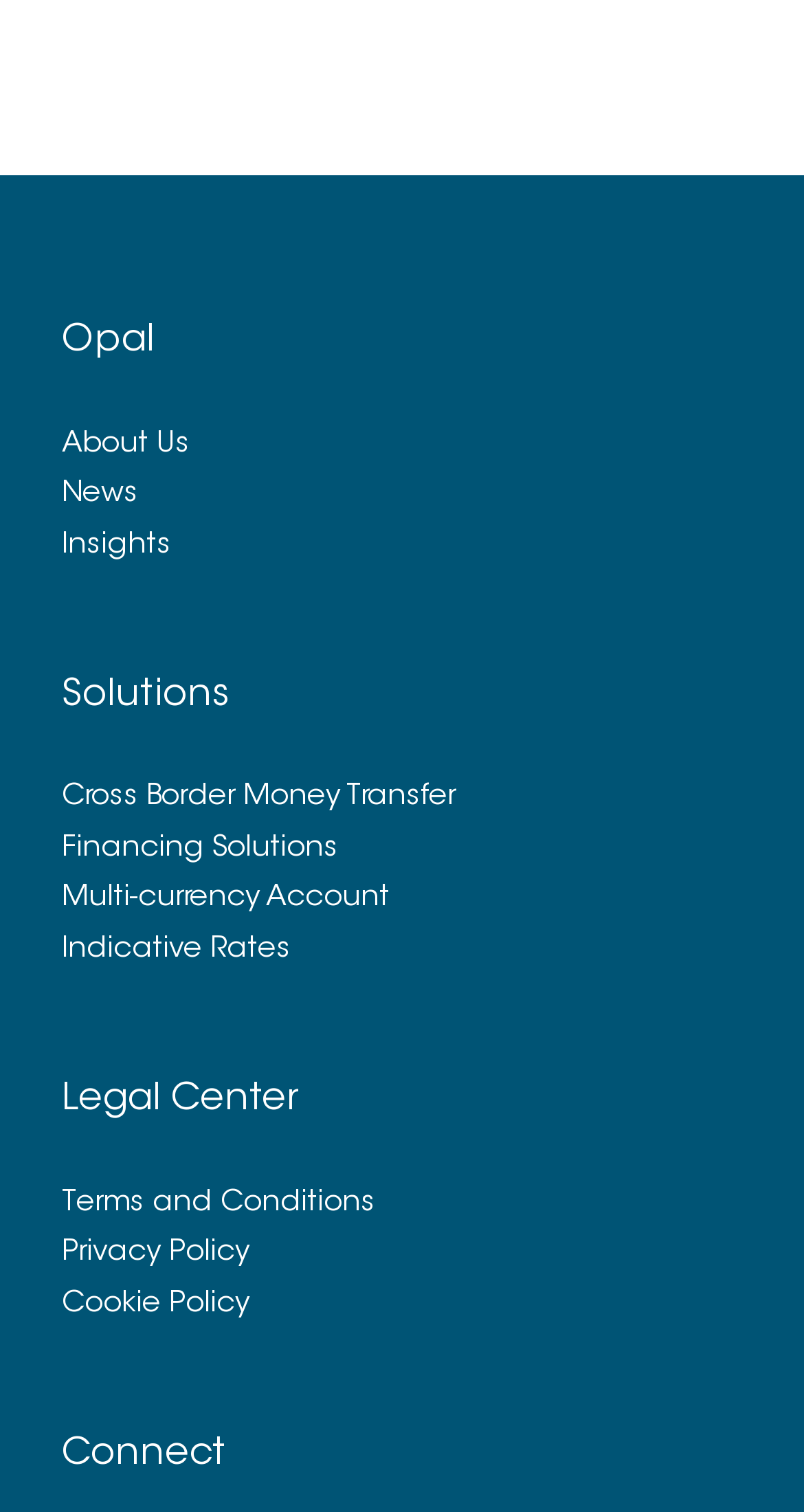What is the purpose of the 'Legal Center' section?
Refer to the image and provide a concise answer in one word or phrase.

Terms and Conditions, Privacy Policy, Cookie Policy